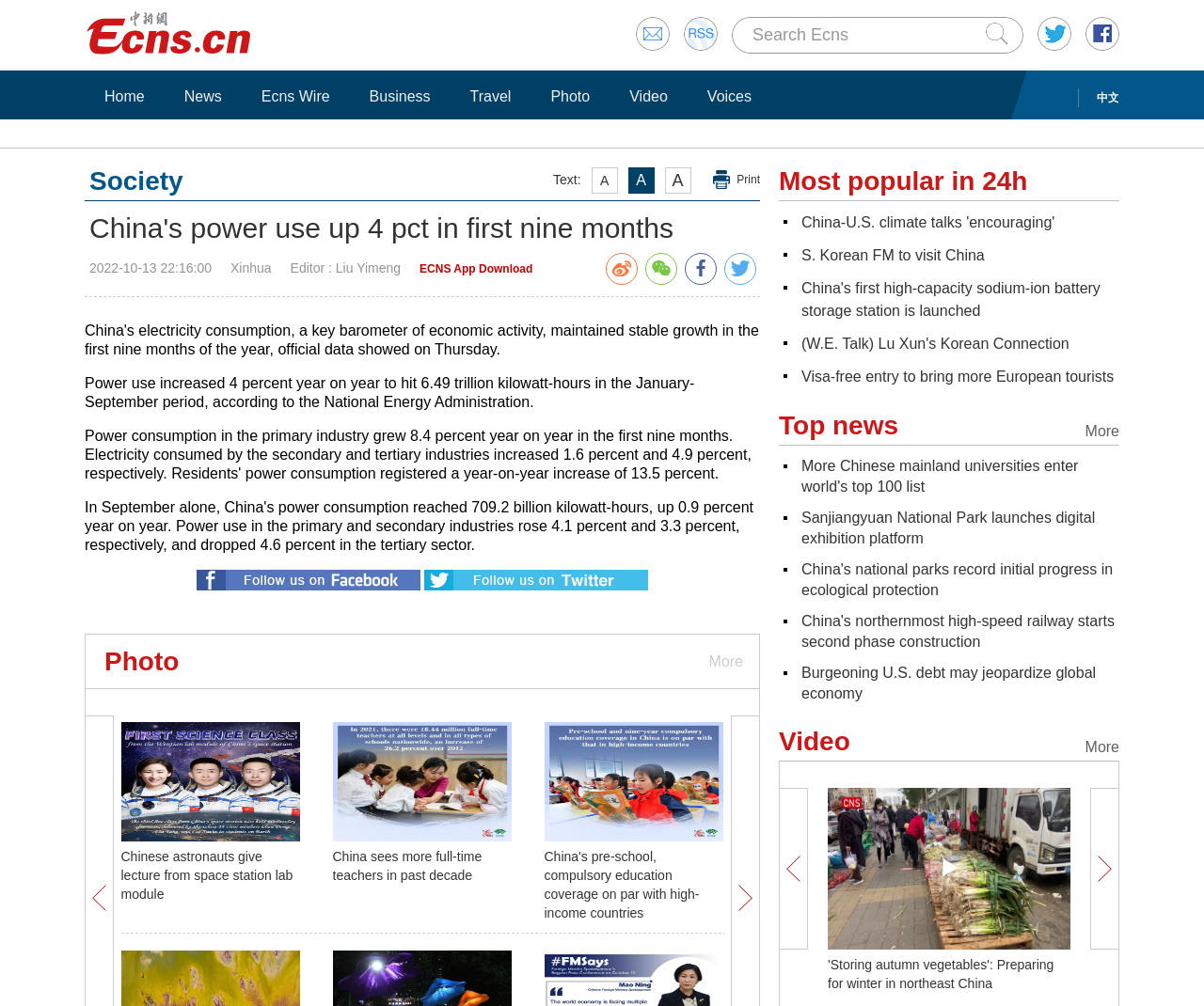Provide the bounding box coordinates of the section that needs to be clicked to accomplish the following instruction: "Read China's power use up 4 pct in first nine months."

[0.07, 0.211, 0.631, 0.243]